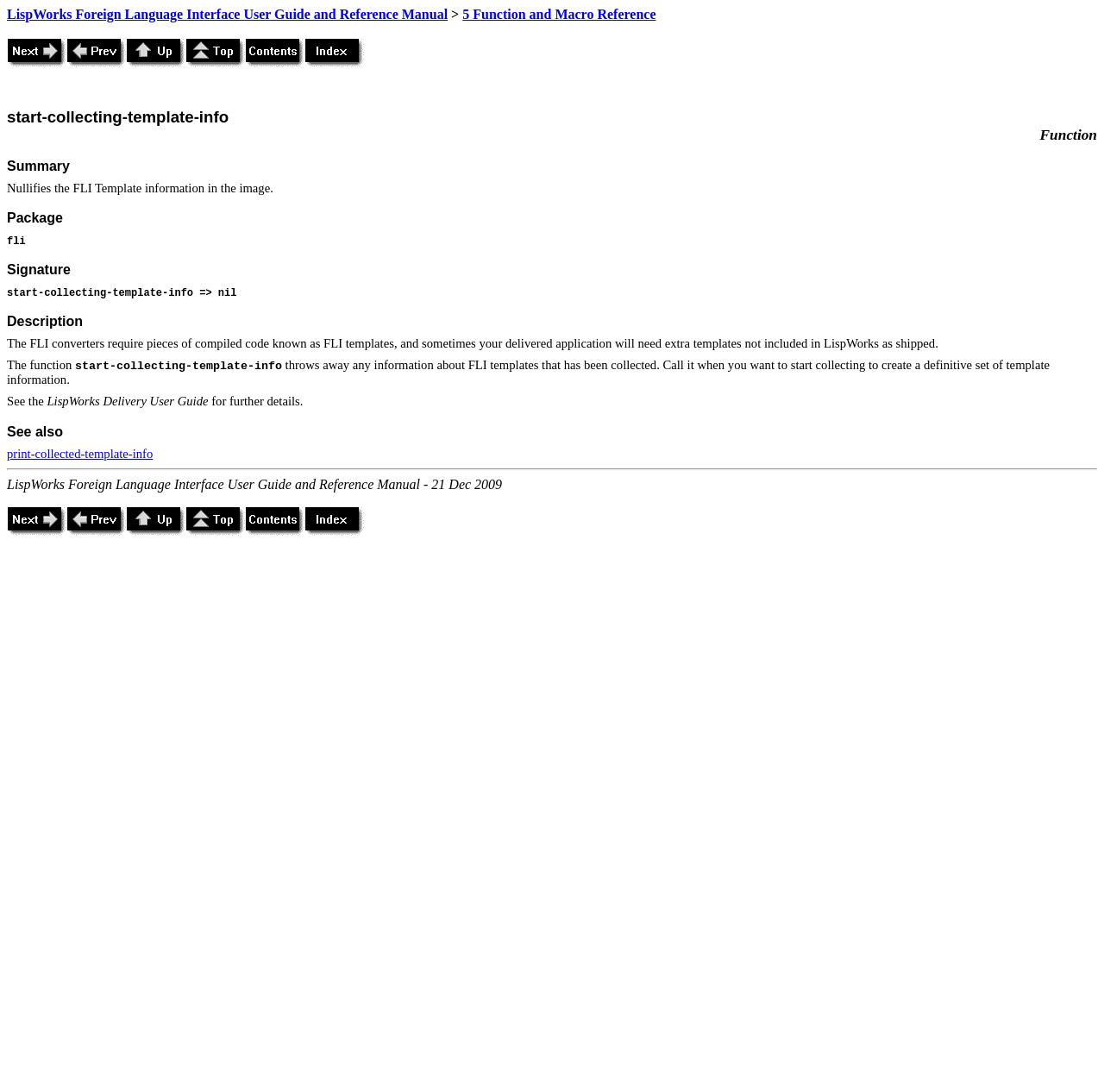Determine the bounding box coordinates of the region I should click to achieve the following instruction: "Go to Top". Ensure the bounding box coordinates are four float numbers between 0 and 1, i.e., [left, top, right, bottom].

[0.168, 0.051, 0.222, 0.064]